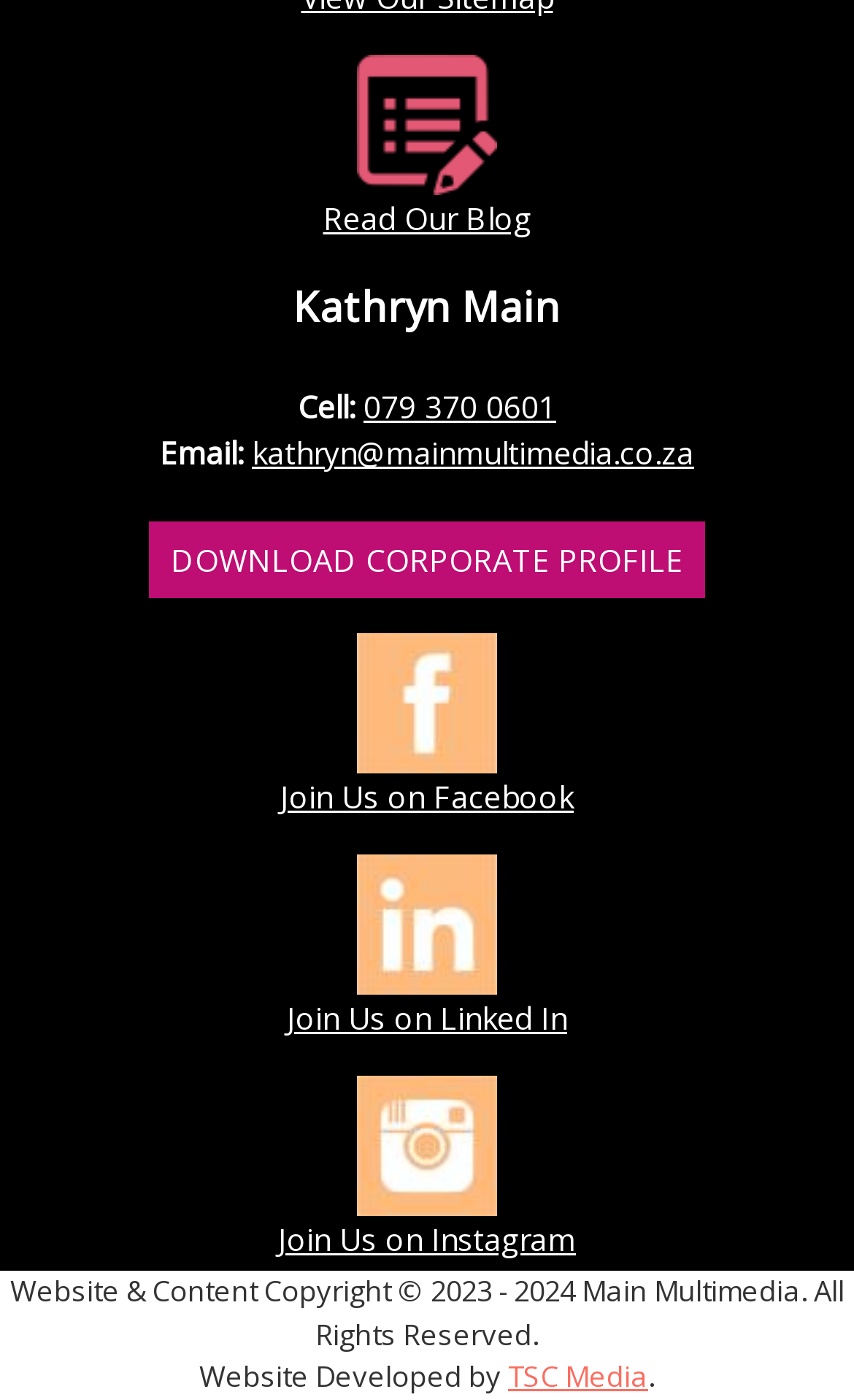Can you provide the bounding box coordinates for the element that should be clicked to implement the instruction: "Click the 'Blog' link"?

[0.418, 0.072, 0.582, 0.102]